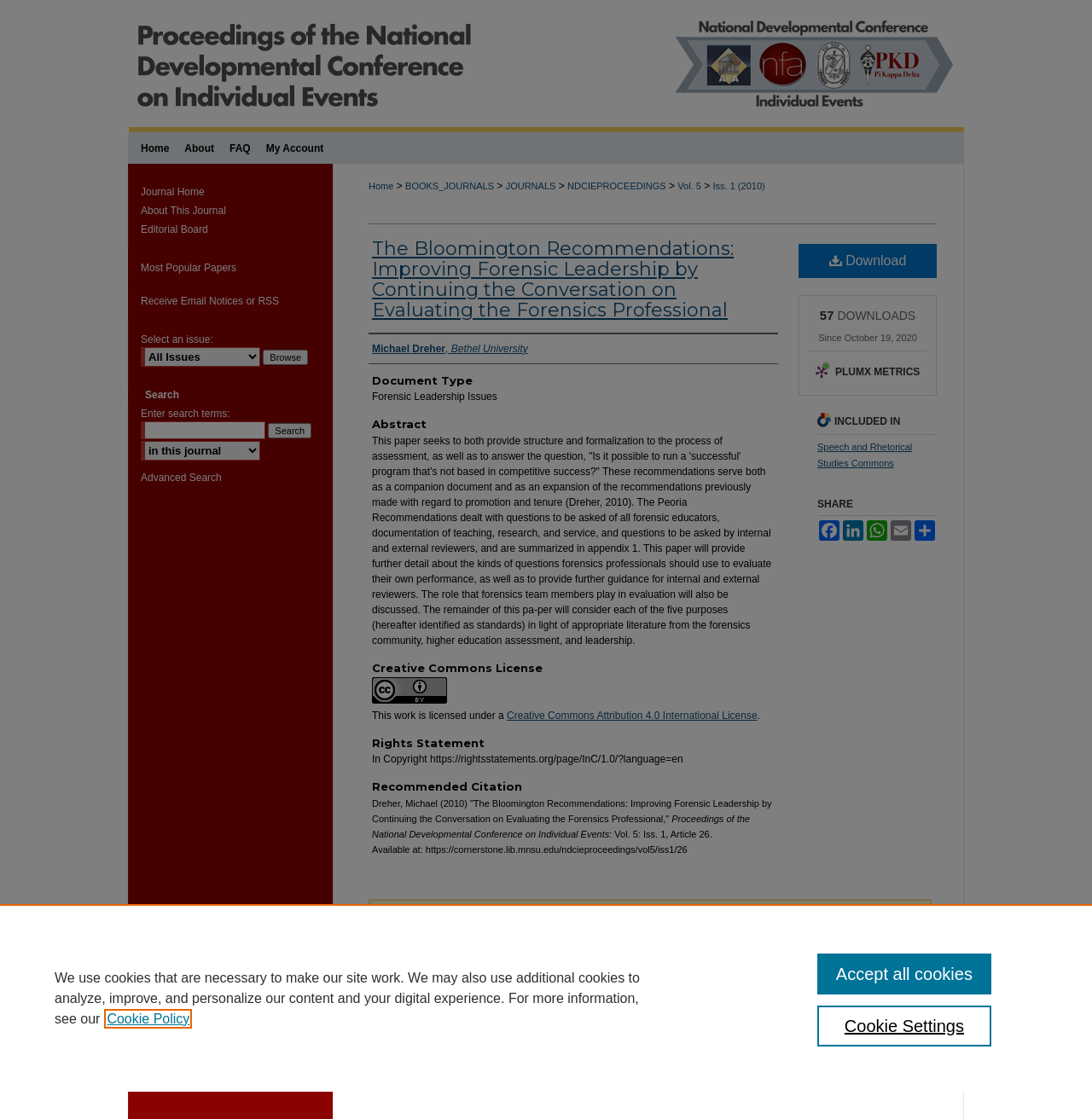Determine the bounding box coordinates for the element that should be clicked to follow this instruction: "Download the document". The coordinates should be given as four float numbers between 0 and 1, in the format [left, top, right, bottom].

[0.731, 0.218, 0.858, 0.248]